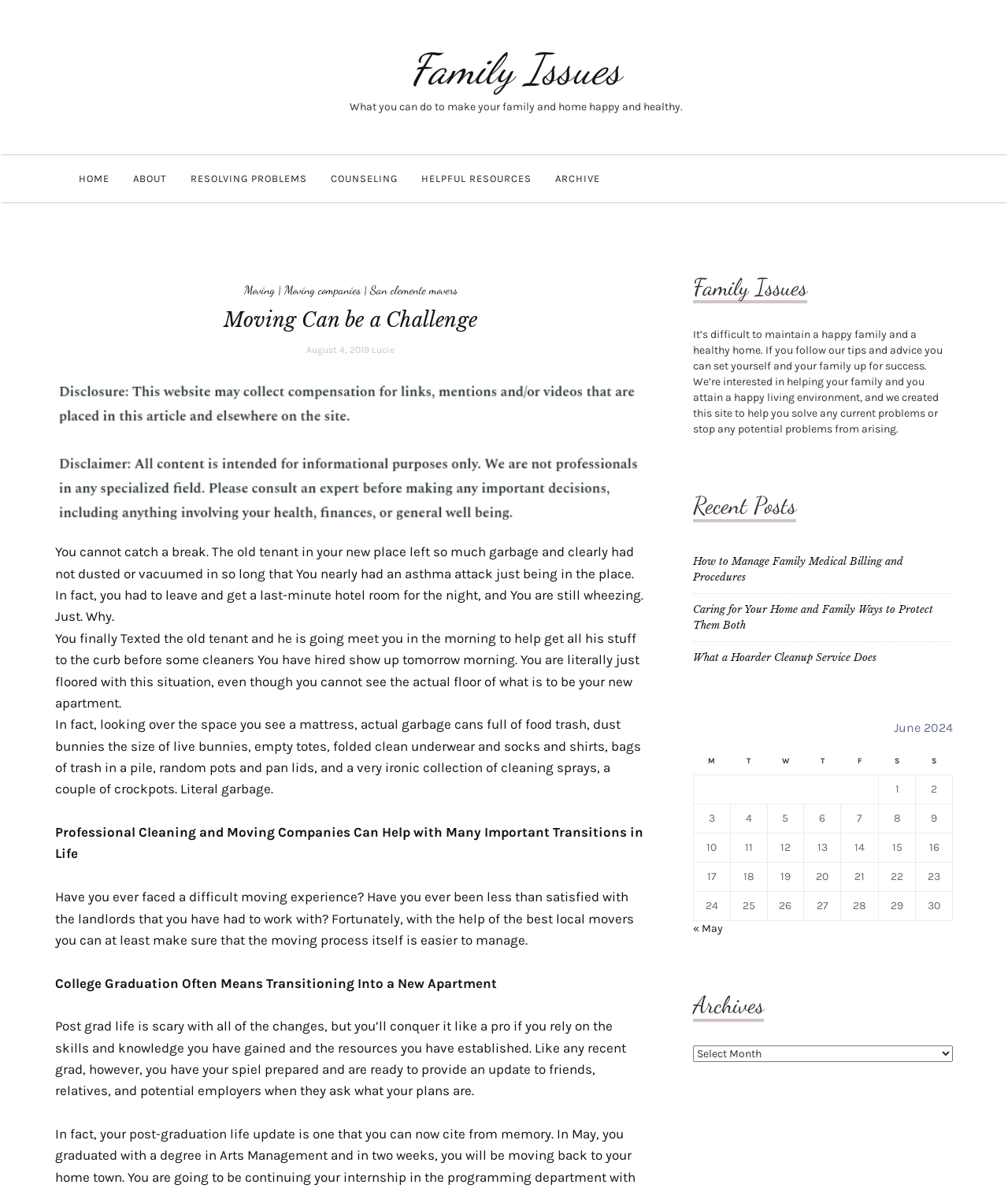Detail the various sections and features of the webpage.

This webpage is about family issues and moving challenges. At the top, there is a heading "Family Issues" with a link to the same title. Below it, there is a brief description of the website's purpose, which is to provide tips and advice for maintaining a happy family and a healthy home.

On the left side, there is a navigation menu with links to different sections of the website, including "HOME", "ABOUT", "RESOLVING PROBLEMS", "COUNSELING", "HELPFUL RESOURCES", and "ARCHIVE". The "ARCHIVE" section has a sub-menu with links to specific topics, such as "Moving" and "San Clemente movers".

The main content of the webpage is an article about the challenges of moving into a new place, with a personal anecdote about a person who had to deal with a messy and dirty apartment left by the previous tenant. The article describes the difficulties of cleaning and organizing the space, and how professional cleaning and moving companies can help with such transitions.

Below the article, there are links to other related articles, such as "How to Manage Family Medical Billing and Procedures", "Caring for Your Home and Family Ways to Protect Them Both", and "What a Hoarder Cleanup Service Does". There is also a table showing a calendar for June 2024, with links to specific dates.

On the right side, there is a section titled "Recent Posts" with links to other articles on the website. There is also a navigation menu at the bottom to move to previous and next months.